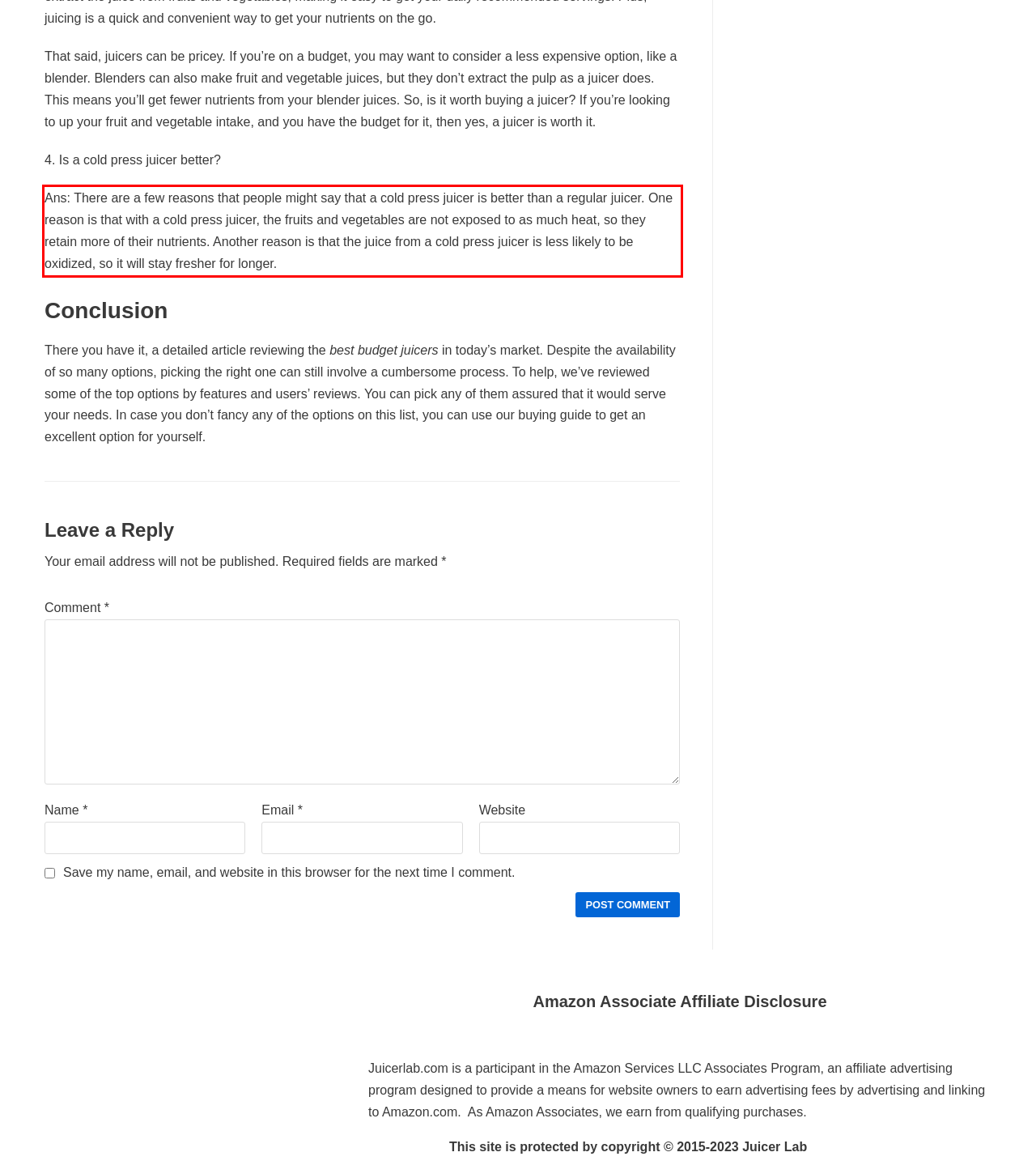Identify and extract the text within the red rectangle in the screenshot of the webpage.

Ans: There are a few reasons that people might say that a cold press juicer is better than a regular juicer. One reason is that with a cold press juicer, the fruits and vegetables are not exposed to as much heat, so they retain more of their nutrients. Another reason is that the juice from a cold press juicer is less likely to be oxidized, so it will stay fresher for longer.